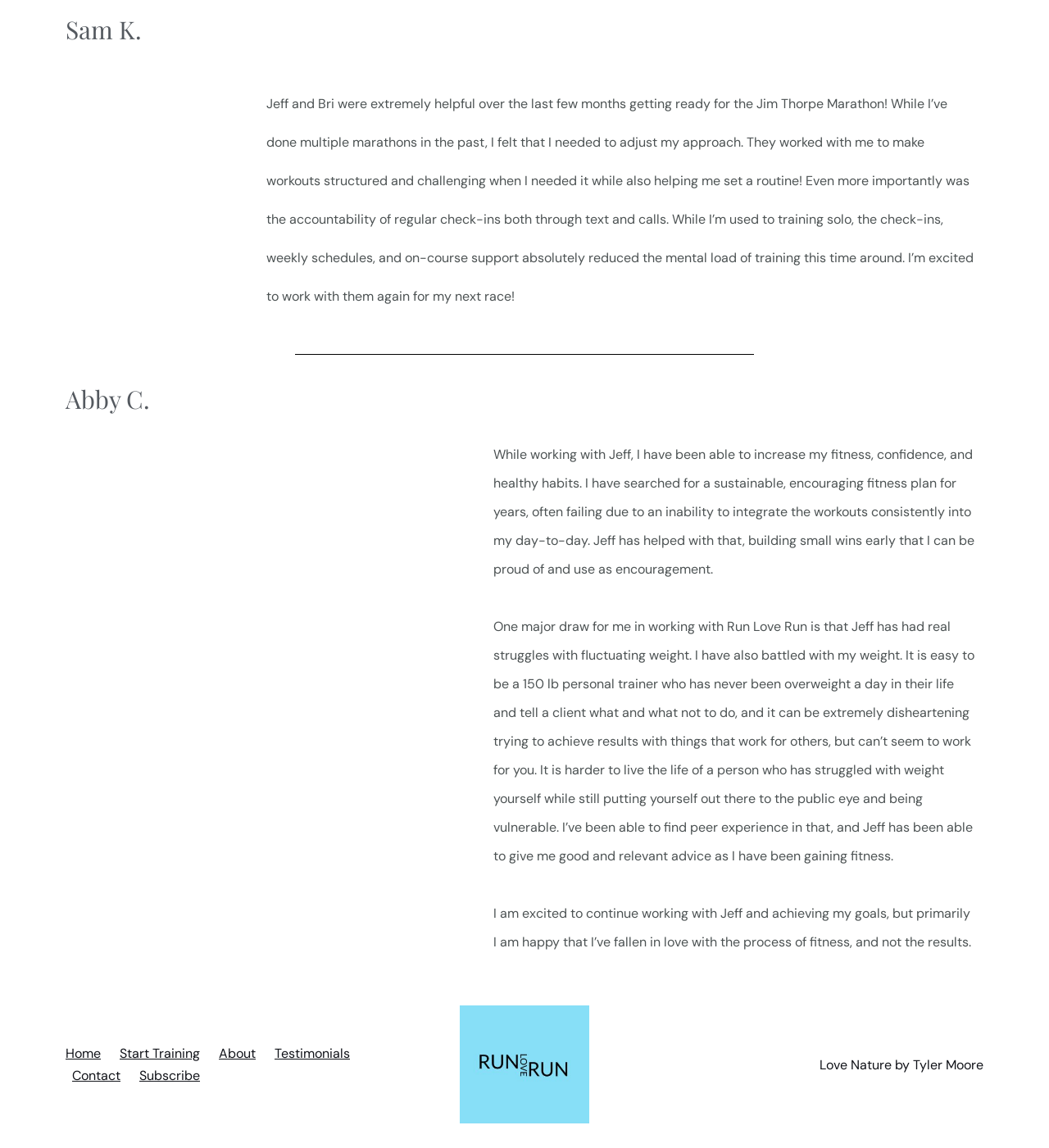Using the element description provided, determine the bounding box coordinates in the format (top-left x, top-left y, bottom-right x, bottom-right y). Ensure that all values are floating point numbers between 0 and 1. Element description: Testimonials

[0.255, 0.908, 0.345, 0.927]